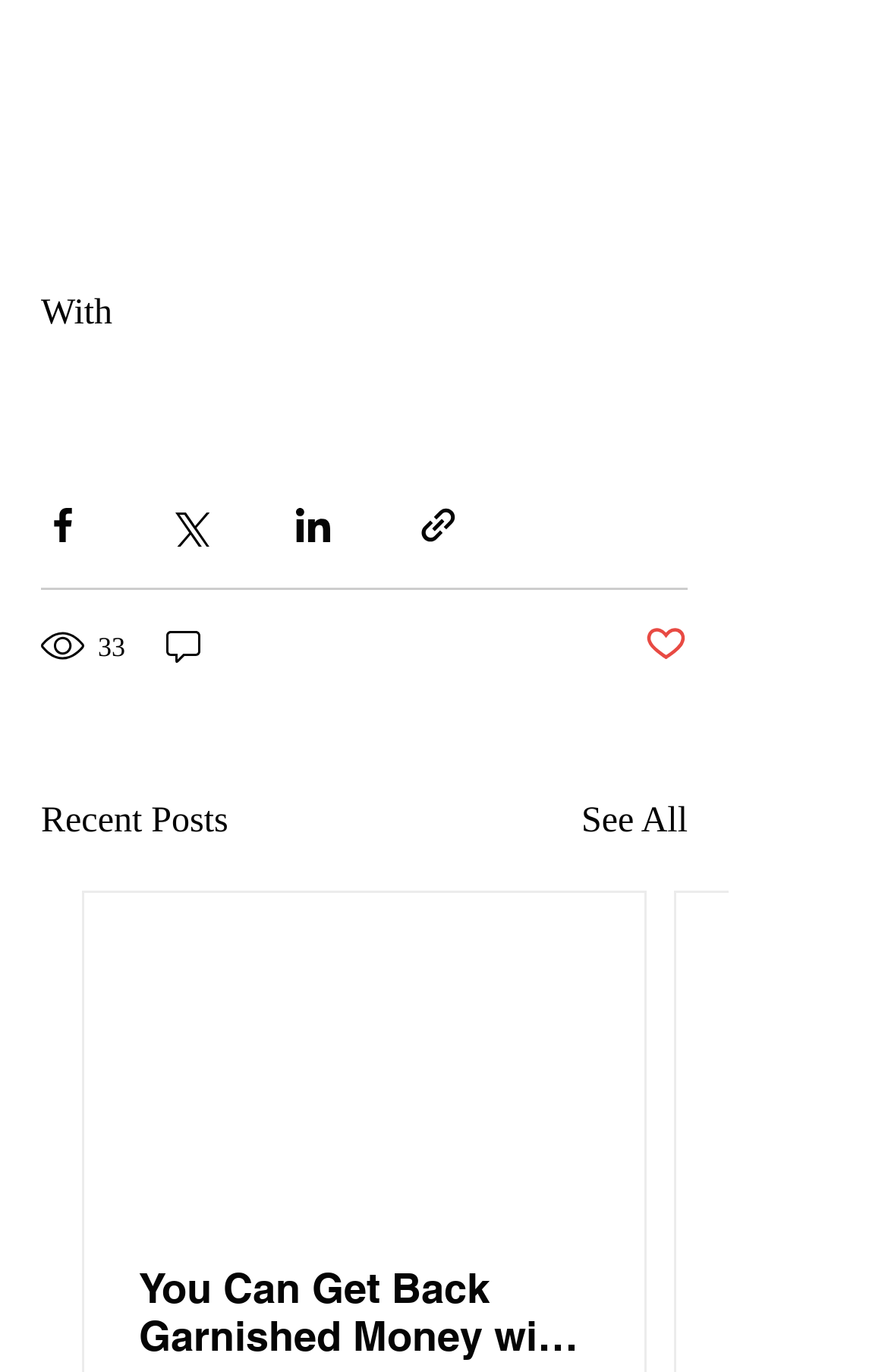Could you provide the bounding box coordinates for the portion of the screen to click to complete this instruction: "View recent posts"?

[0.046, 0.58, 0.257, 0.62]